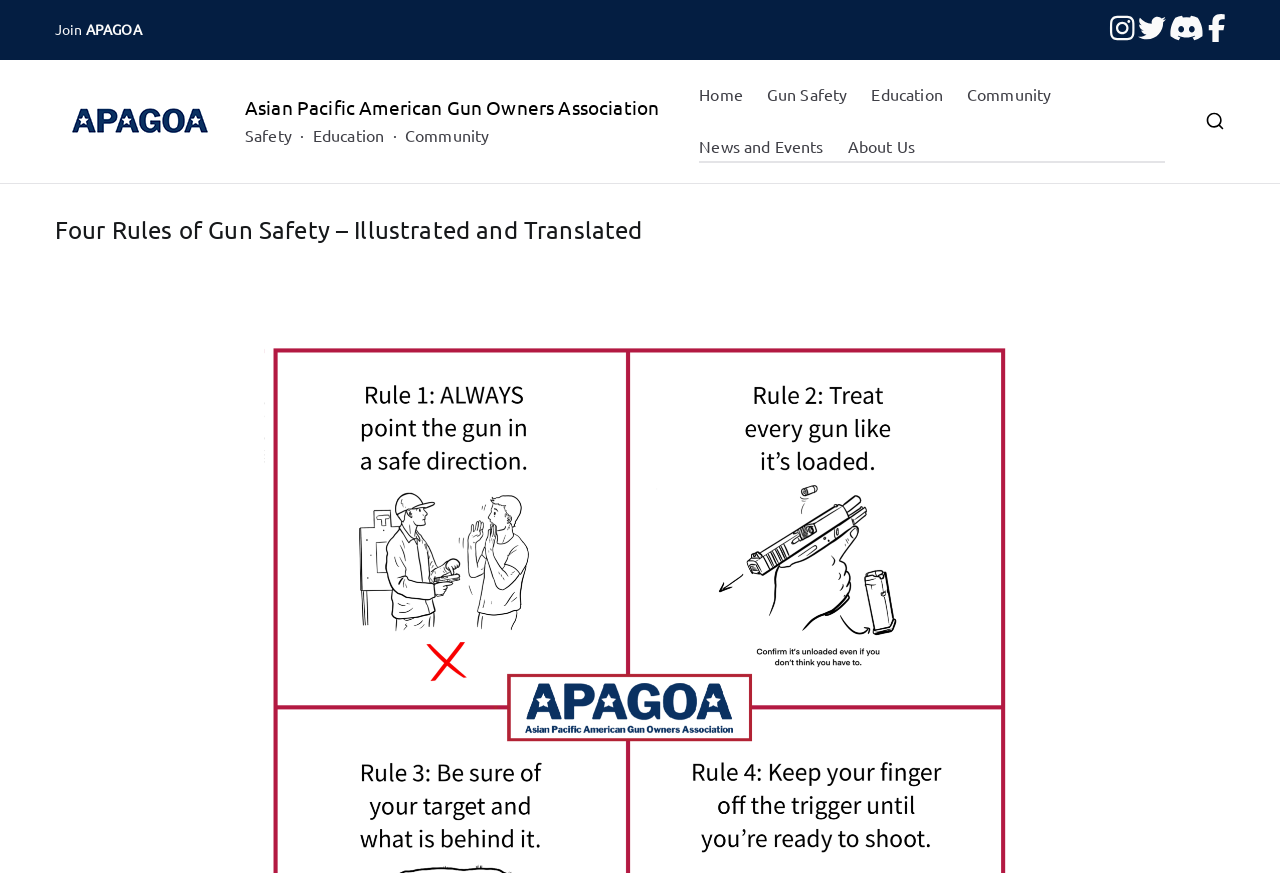Based on the provided description, "News and Events", find the bounding box of the corresponding UI element in the screenshot.

[0.546, 0.152, 0.643, 0.185]